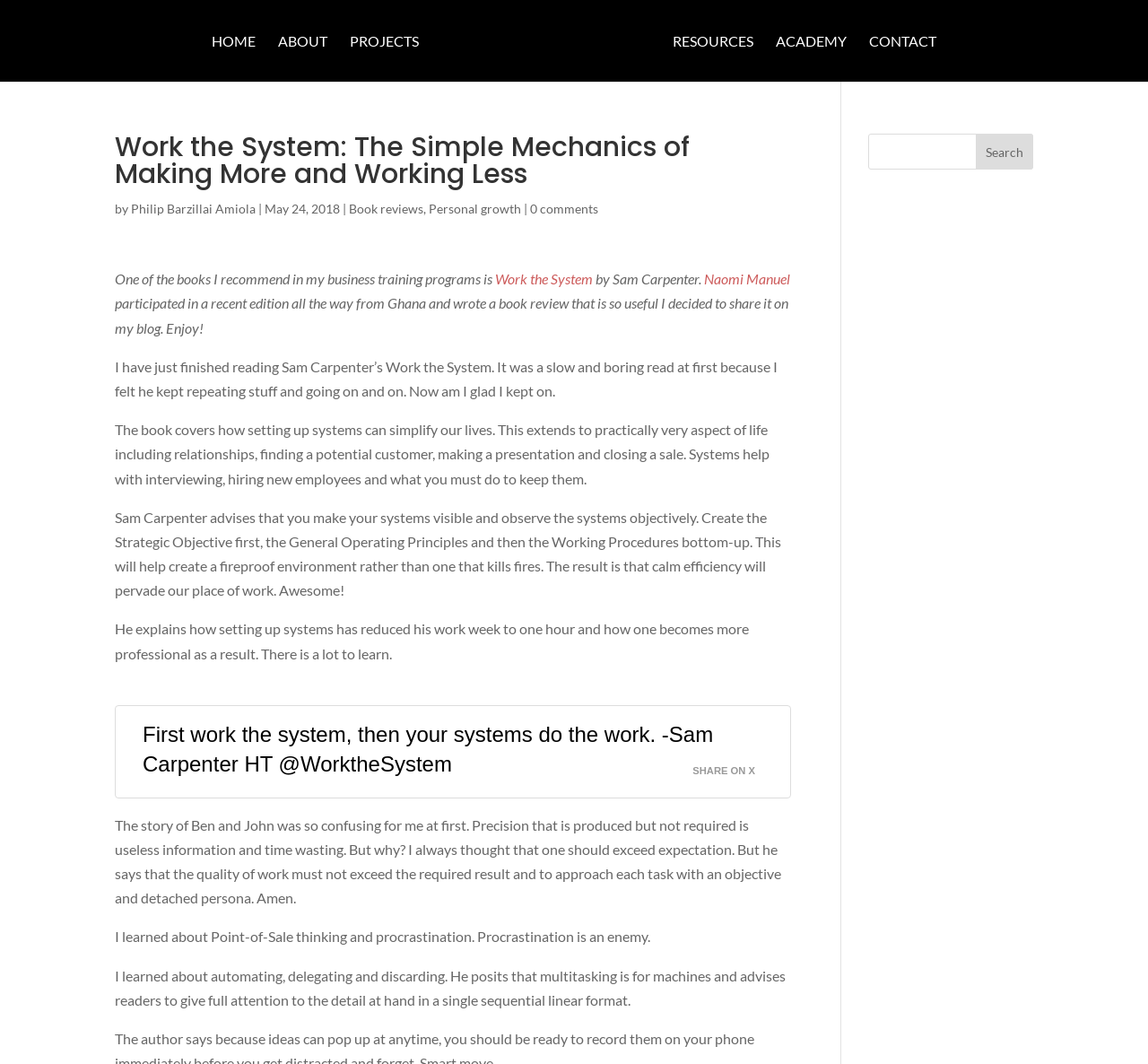What is the name of the book being reviewed?
Examine the image and give a concise answer in one word or a short phrase.

Work the System